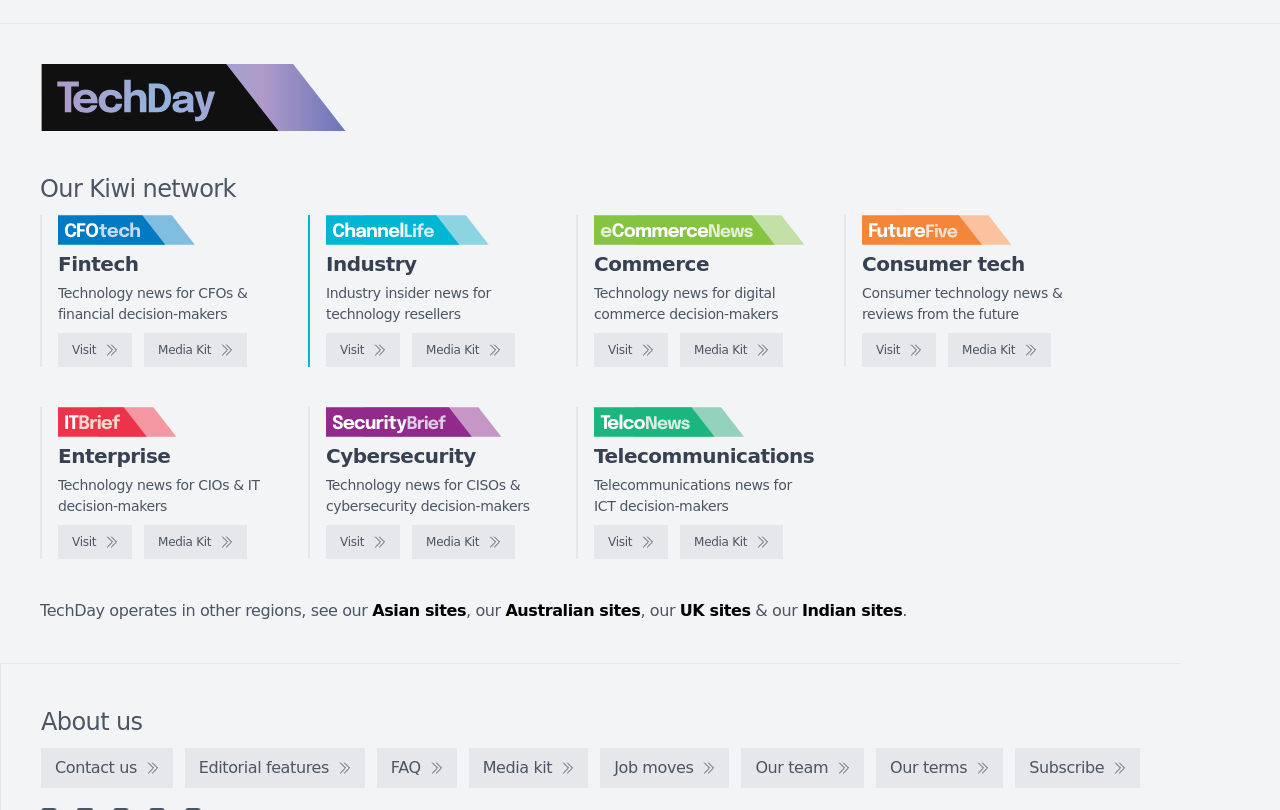Given the element description "Visit" in the screenshot, predict the bounding box coordinates of that UI element.

[0.045, 0.648, 0.103, 0.69]